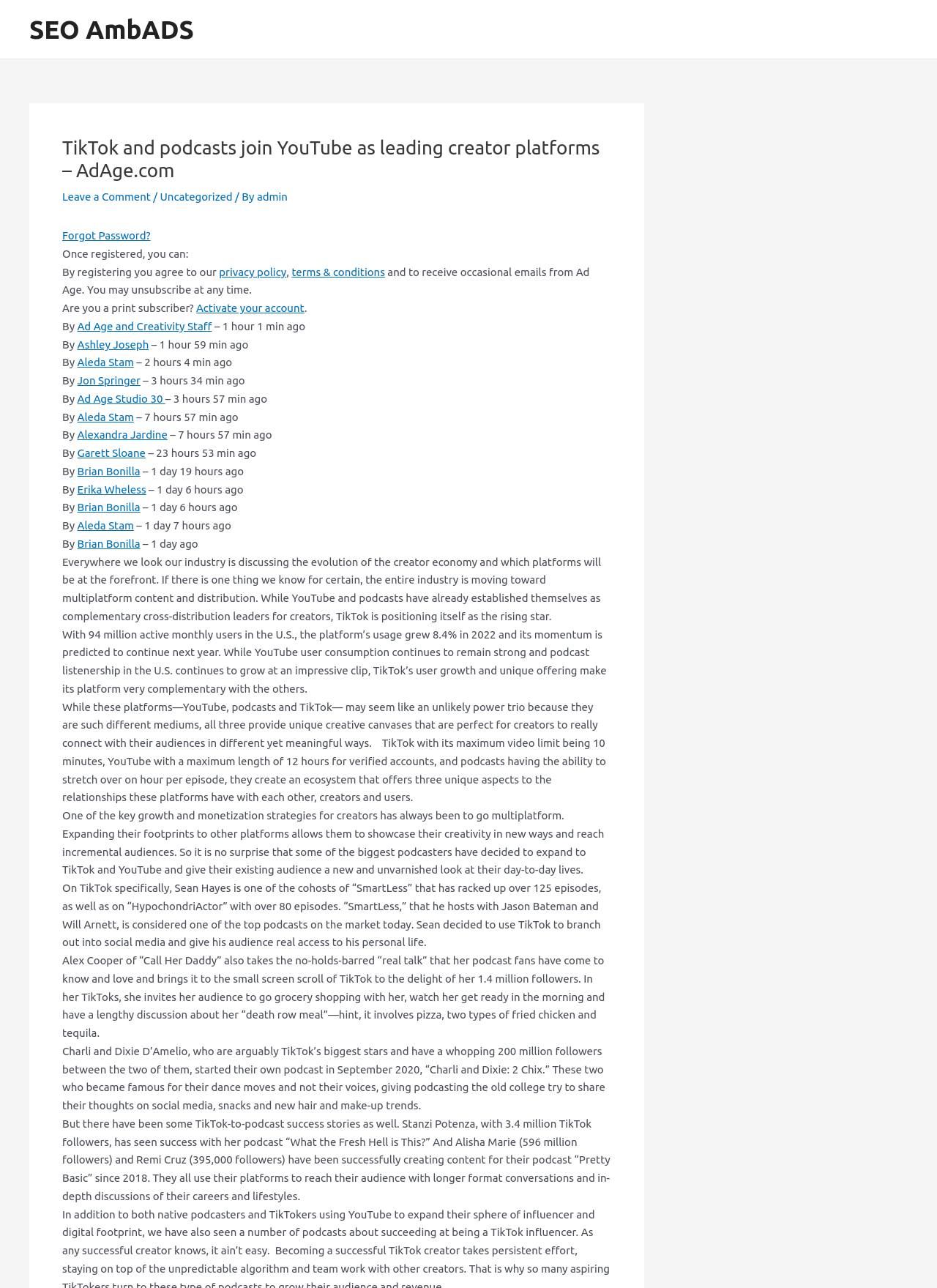Identify the bounding box coordinates necessary to click and complete the given instruction: "Click on 'Leave a Comment'".

[0.066, 0.148, 0.161, 0.158]